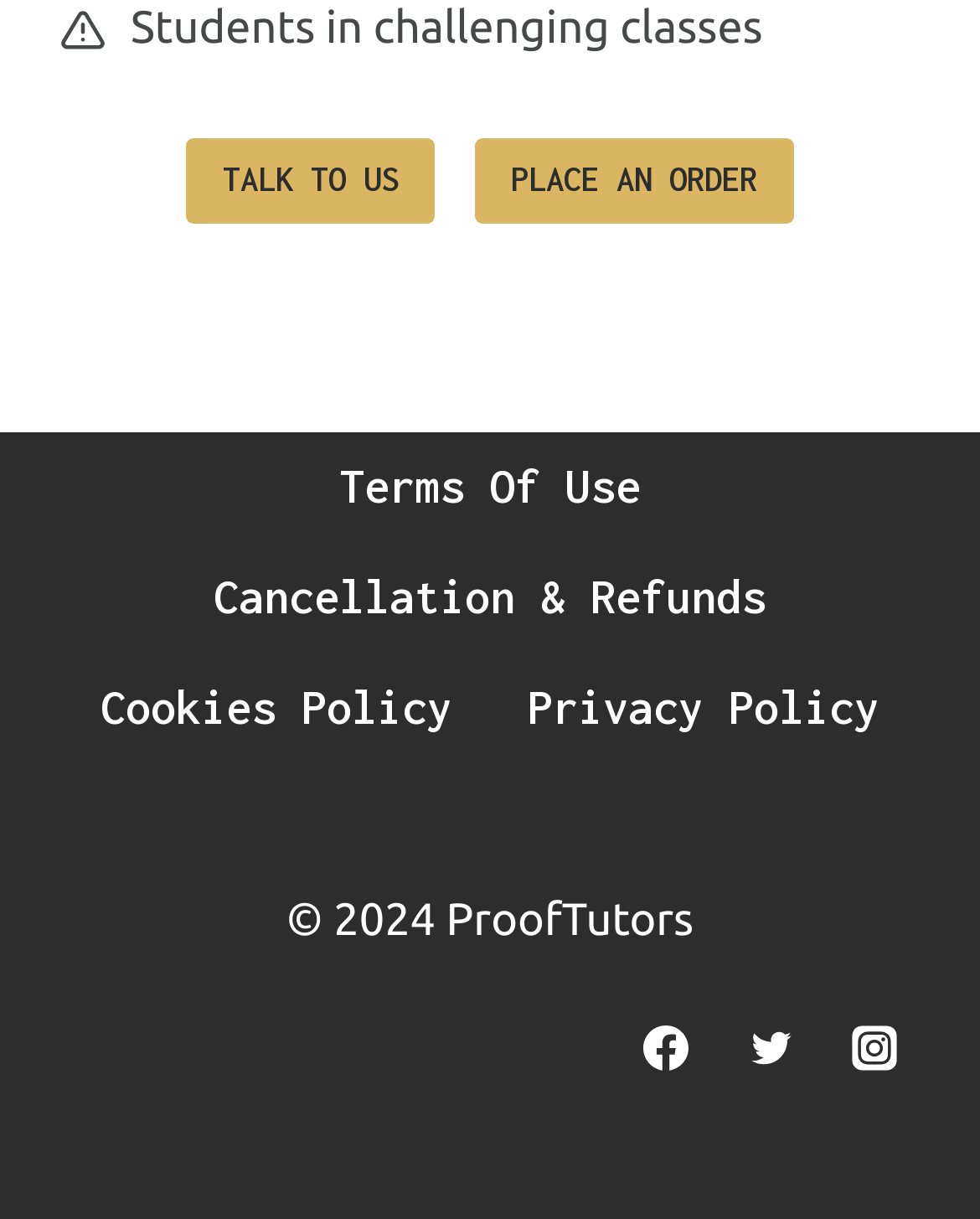Please answer the following question using a single word or phrase: What is the last link in the footer navigation?

Privacy Policy